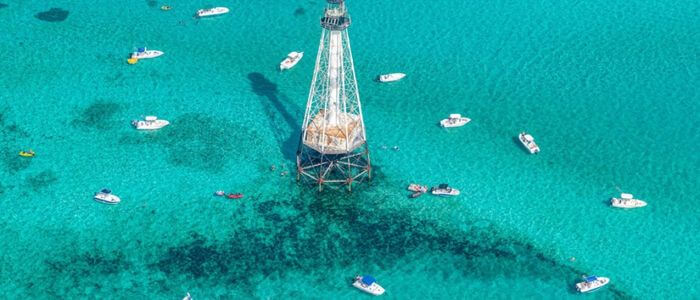What activities are popular in the Florida Keys due to its rich biodiversity?
Respond with a short answer, either a single word or a phrase, based on the image.

Paddleboarding and snorkeling